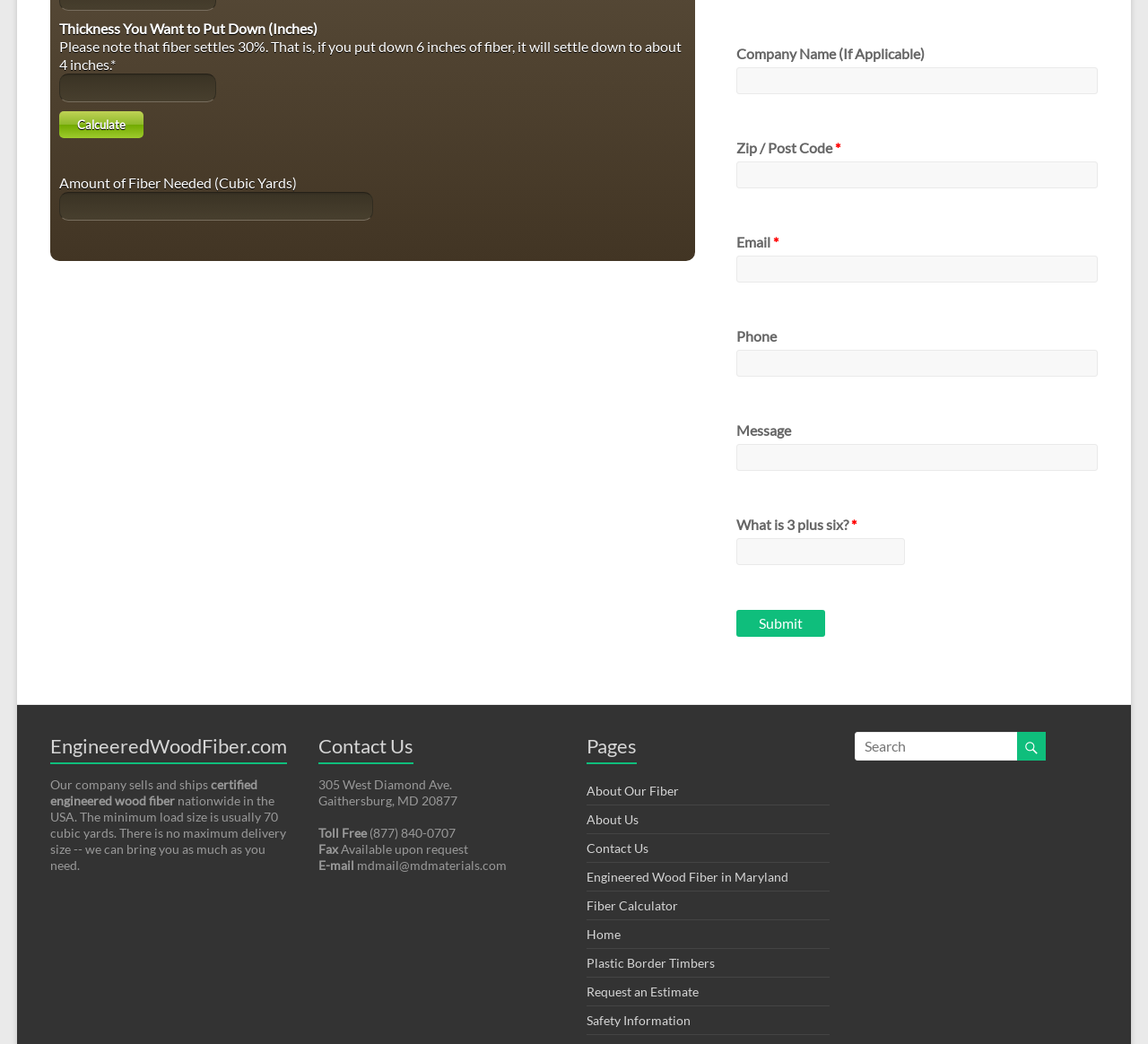Bounding box coordinates are to be given in the format (top-left x, top-left y, bottom-right x, bottom-right y). All values must be floating point numbers between 0 and 1. Provide the bounding box coordinate for the UI element described as: Contact Us

[0.511, 0.805, 0.565, 0.819]